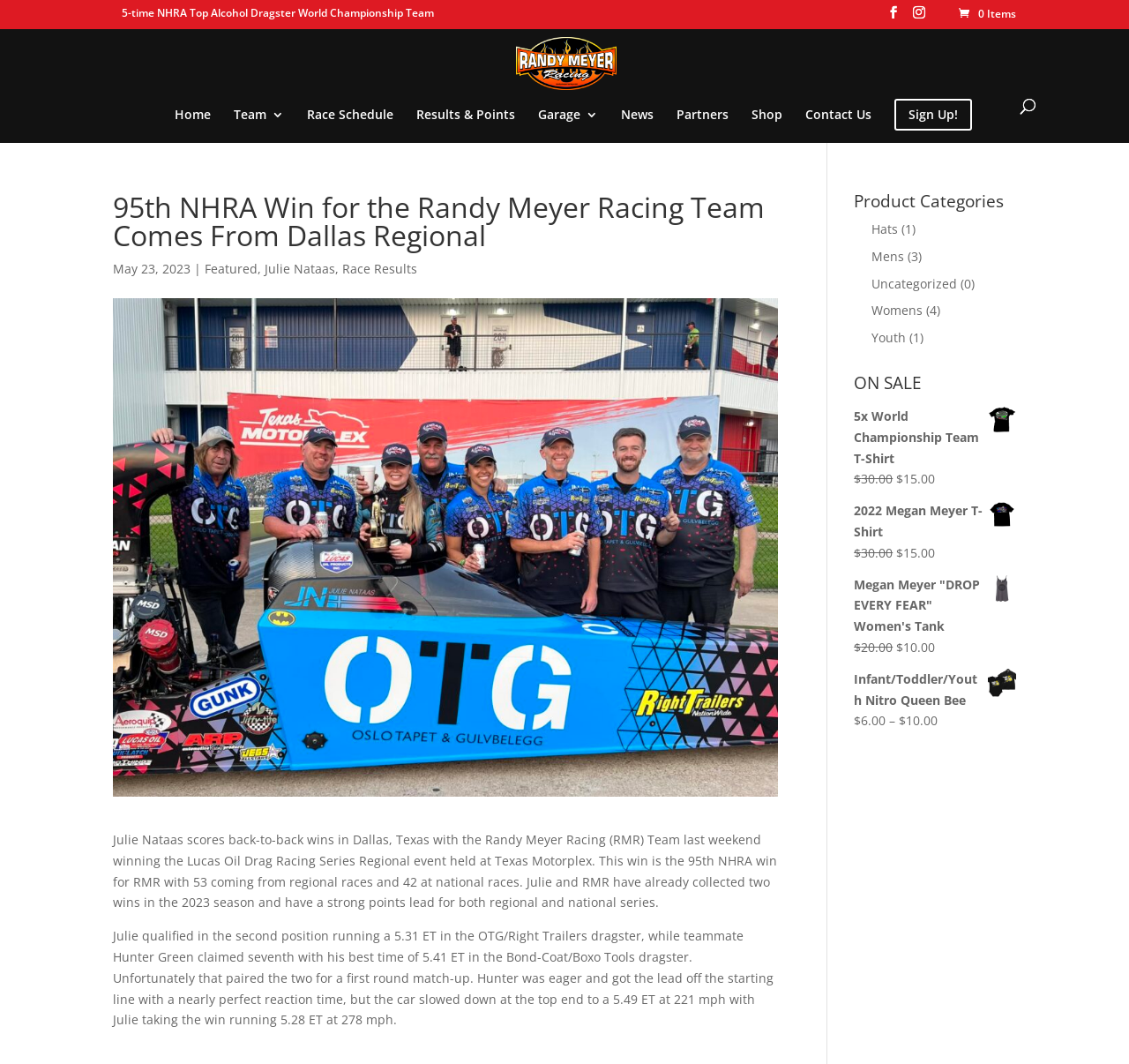Please locate the clickable area by providing the bounding box coordinates to follow this instruction: "Search for something".

[0.157, 0.026, 0.877, 0.028]